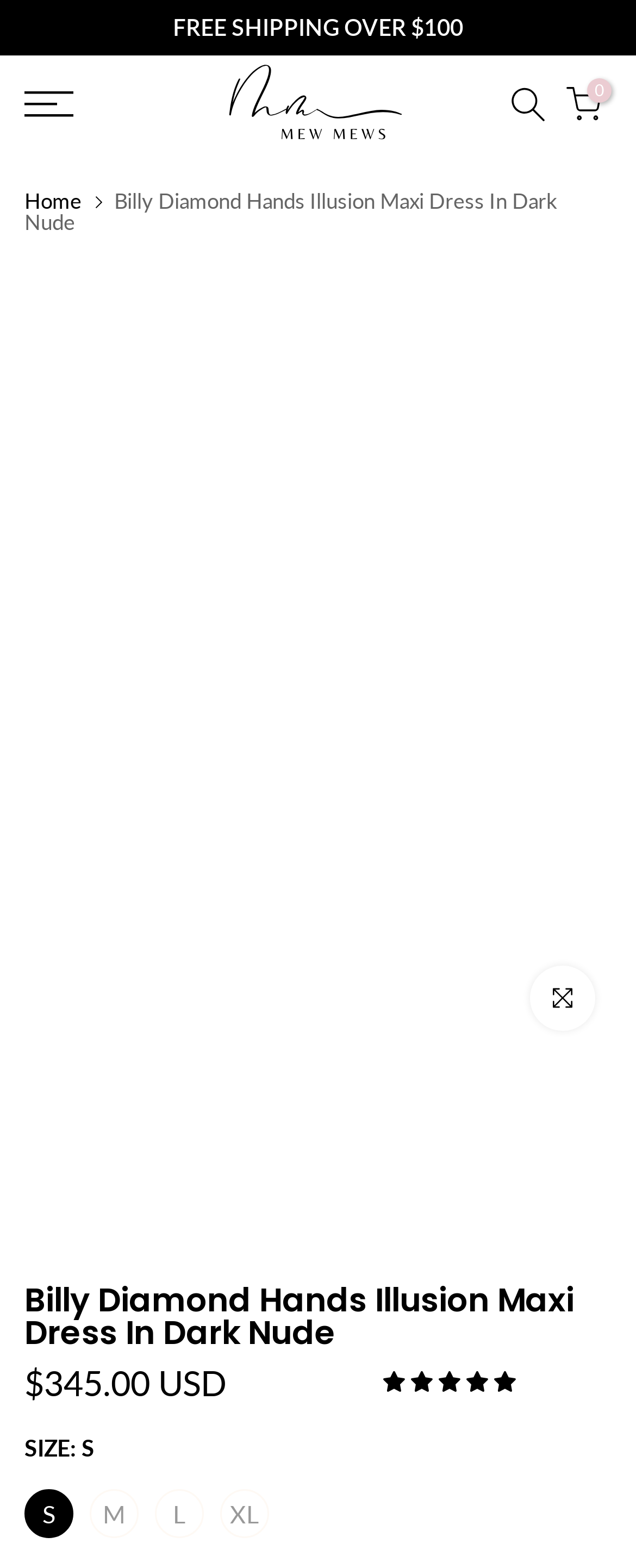What is the name of the website?
Based on the image, give a one-word or short phrase answer.

Mew Mews Fashion